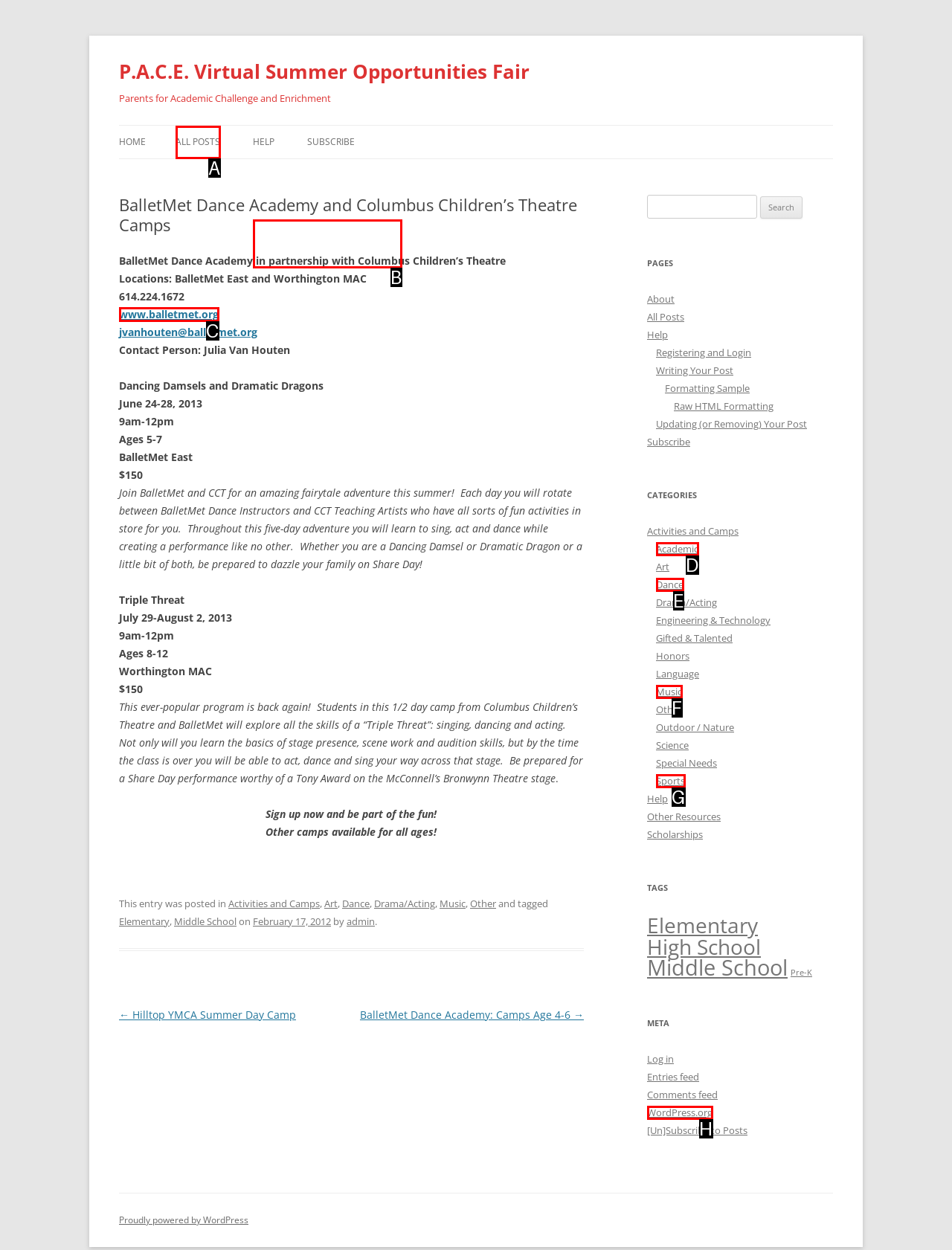Identify which option matches the following description: Academic
Answer by giving the letter of the correct option directly.

D